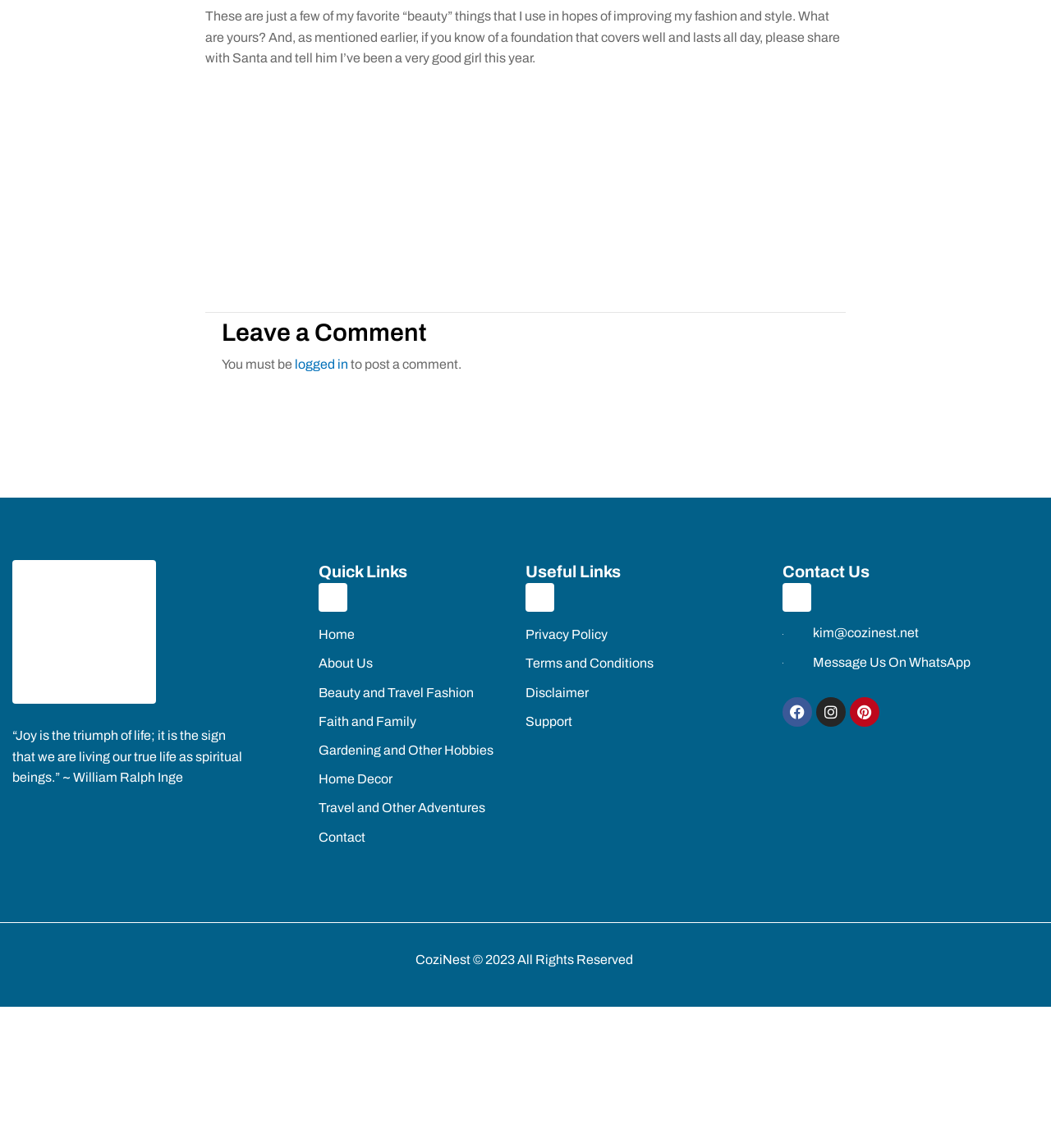Find the bounding box coordinates of the clickable element required to execute the following instruction: "View the Morton and Partners Bursary South Africa 2024". Provide the coordinates as four float numbers between 0 and 1, i.e., [left, top, right, bottom].

None